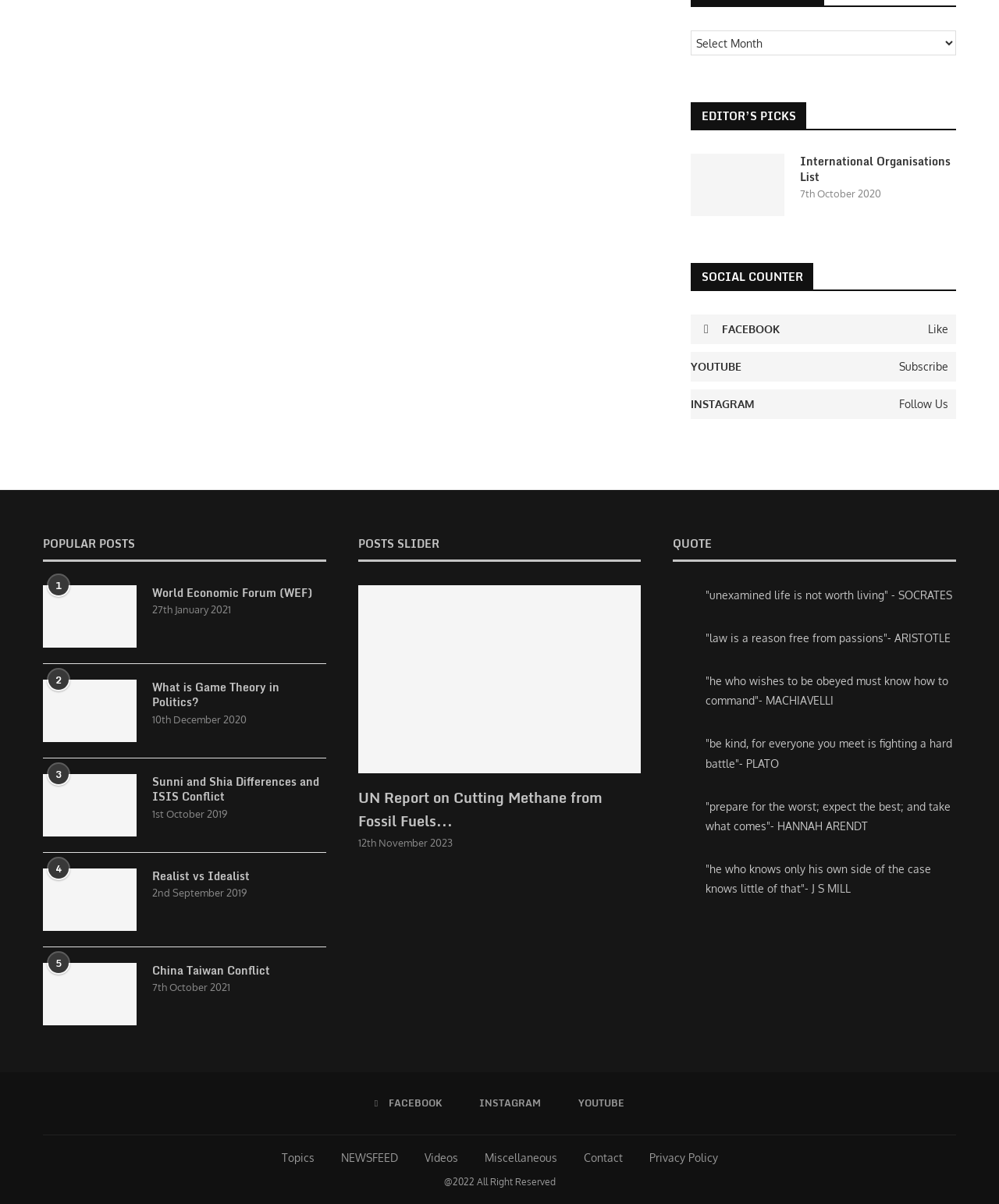Answer this question in one word or a short phrase: How many social media links are present in the 'SOCIAL COUNTER' section?

3